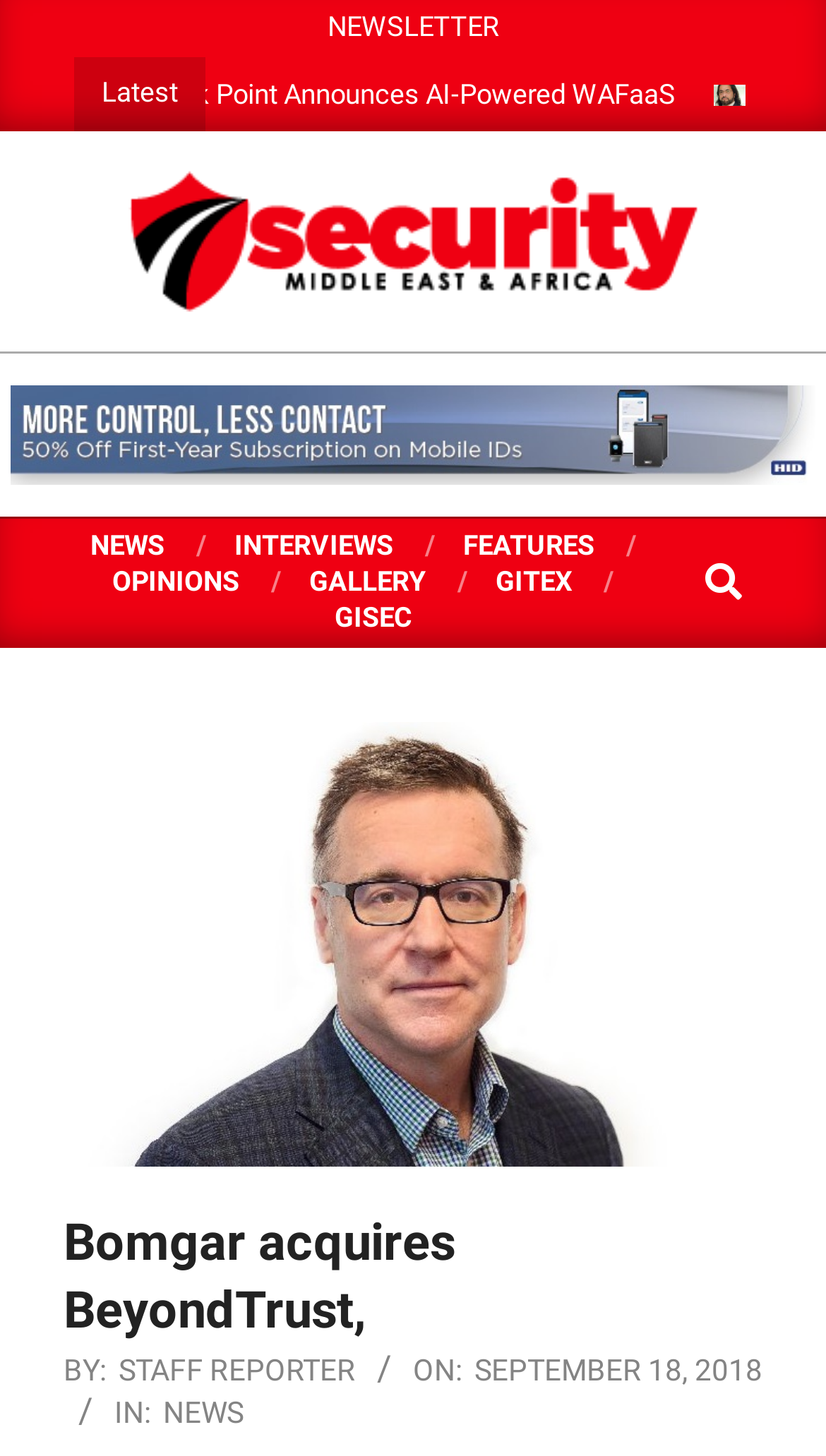Who is the author of the article?
Give a detailed response to the question by analyzing the screenshot.

I found the answer by looking at the text below the article title, which says 'BY: STAFF REPORTER'. This indicates that the author of the article is a staff reporter.